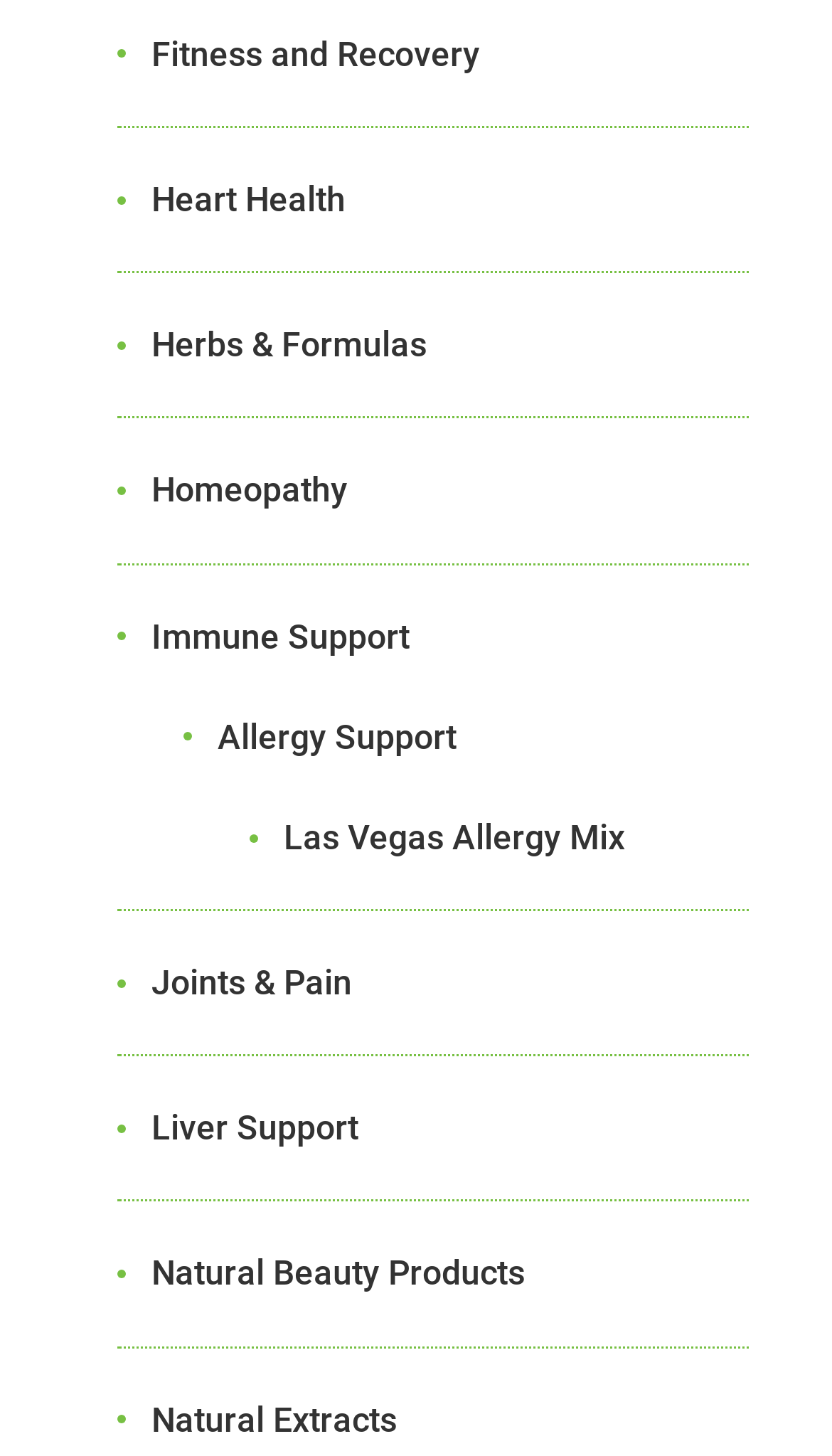Is there a category related to allergy on the webpage?
Give a single word or phrase answer based on the content of the image.

Yes